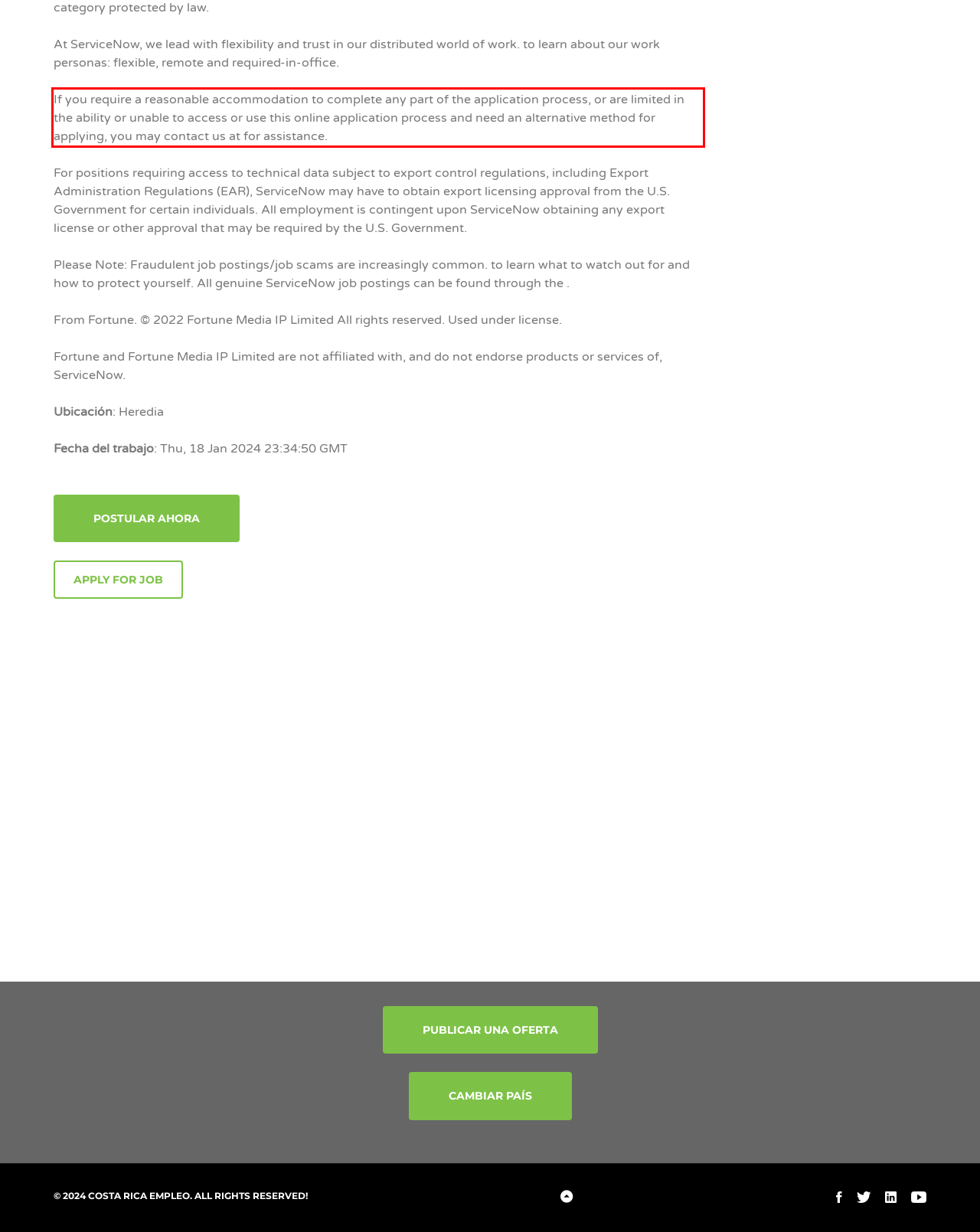Extract and provide the text found inside the red rectangle in the screenshot of the webpage.

If you require a reasonable accommodation to complete any part of the application process, or are limited in the ability or unable to access or use this online application process and need an alternative method for applying, you may contact us at for assistance.